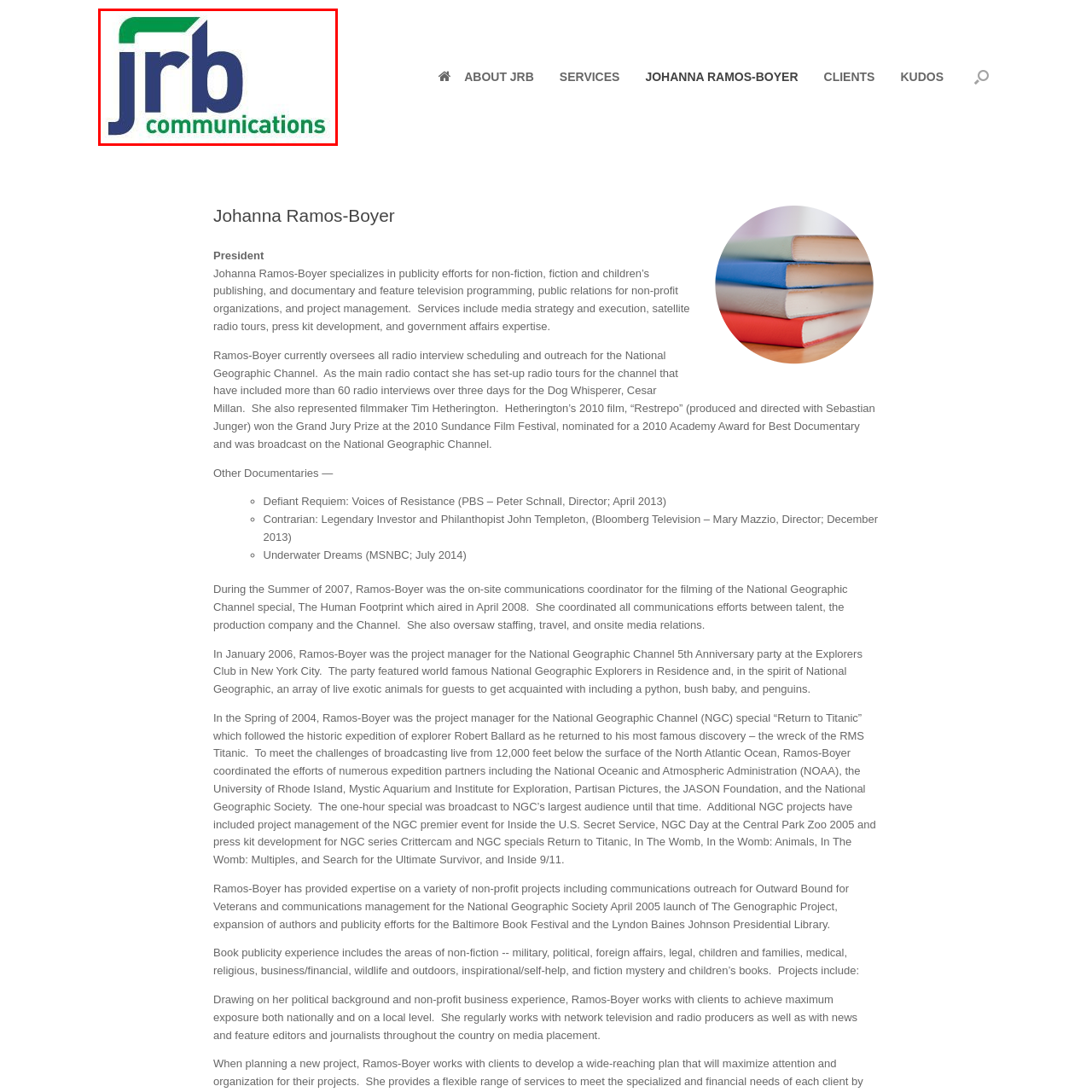Describe the scene captured within the highlighted red boundary in great detail.

The image showcases the logo of JRB Communications, characterized by a modern and professional design that features the abbreviation "jrb" in bold blue typography, accompanied by the word "communications" in green. The logo integrates a stylized green corner element that adds a dynamic and contemporary touch, reflecting the company's commitment to delivering effective communication strategies. JRB Communications, led by Johanna Ramos-Boyer, specializes in publicity efforts across various sectors, including non-fiction publishing, television programming, and public relations for non-profit organizations. This logo serves as a visual representation of the brand's dedication to innovative media strategies and project management.